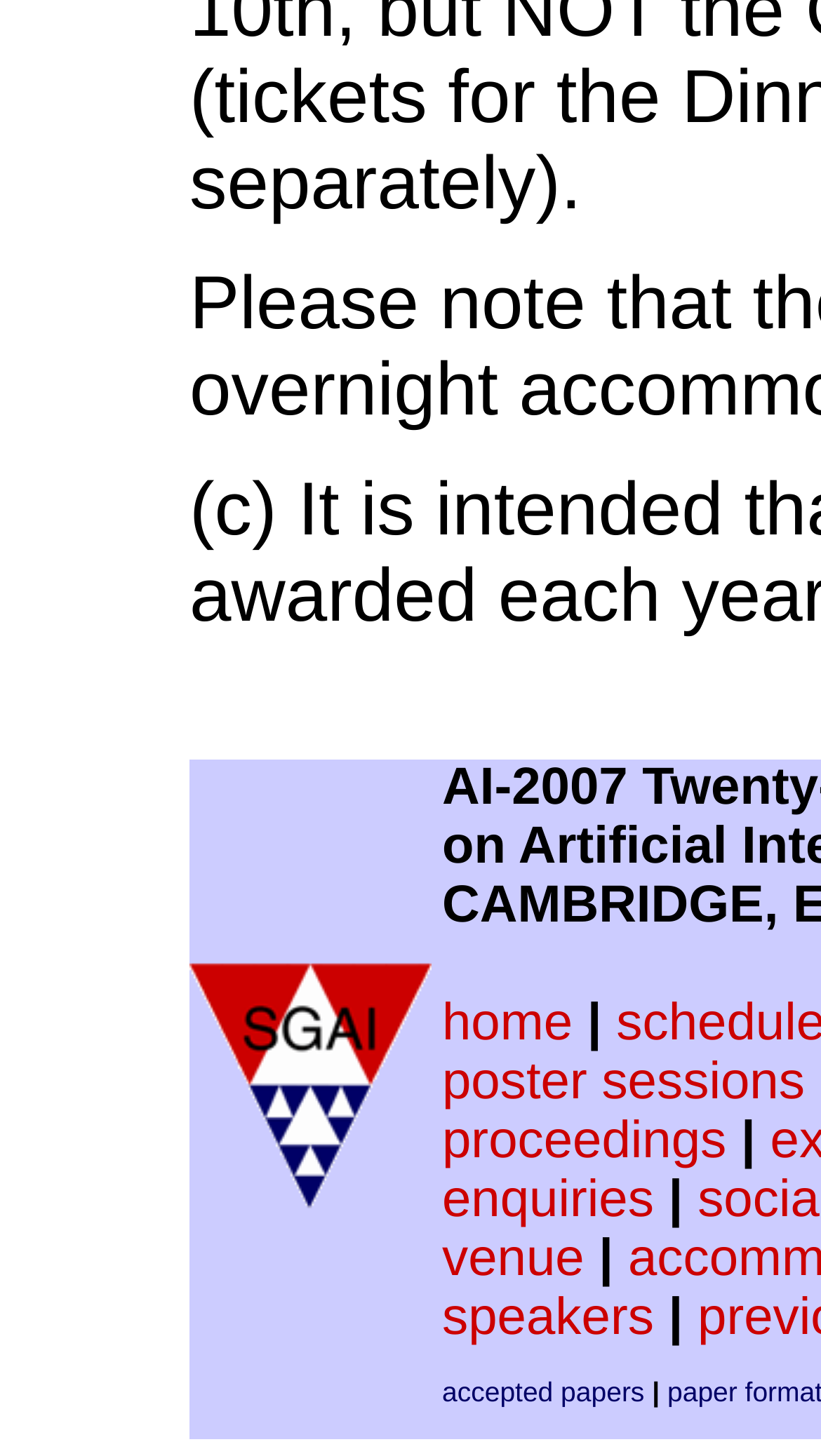For the element described, predict the bounding box coordinates as (top-left x, top-left y, bottom-right x, bottom-right y). All values should be between 0 and 1. Element description: venue

[0.538, 0.845, 0.712, 0.884]